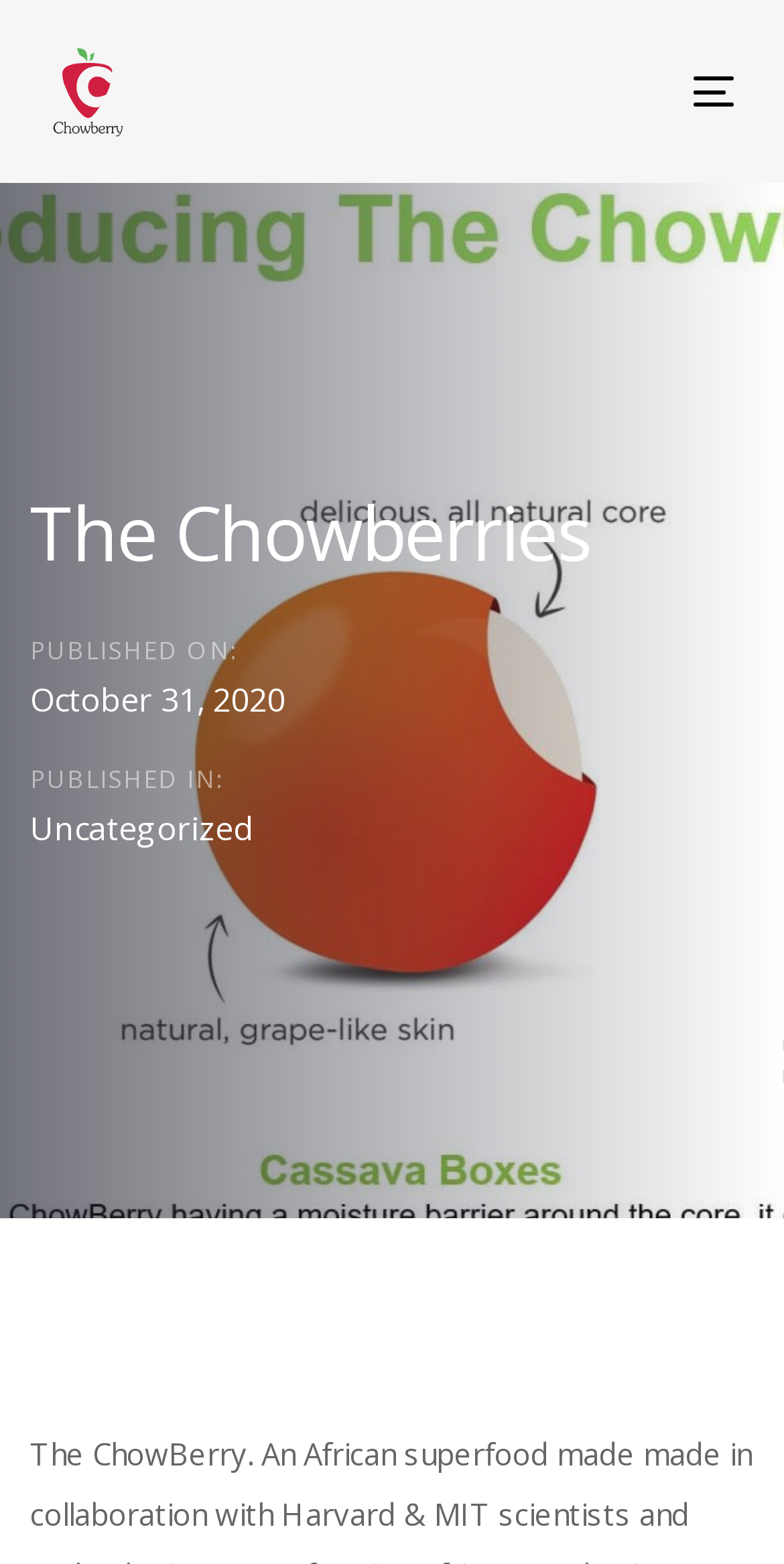Please respond to the question using a single word or phrase:
What is the category of the published article?

Uncategorized